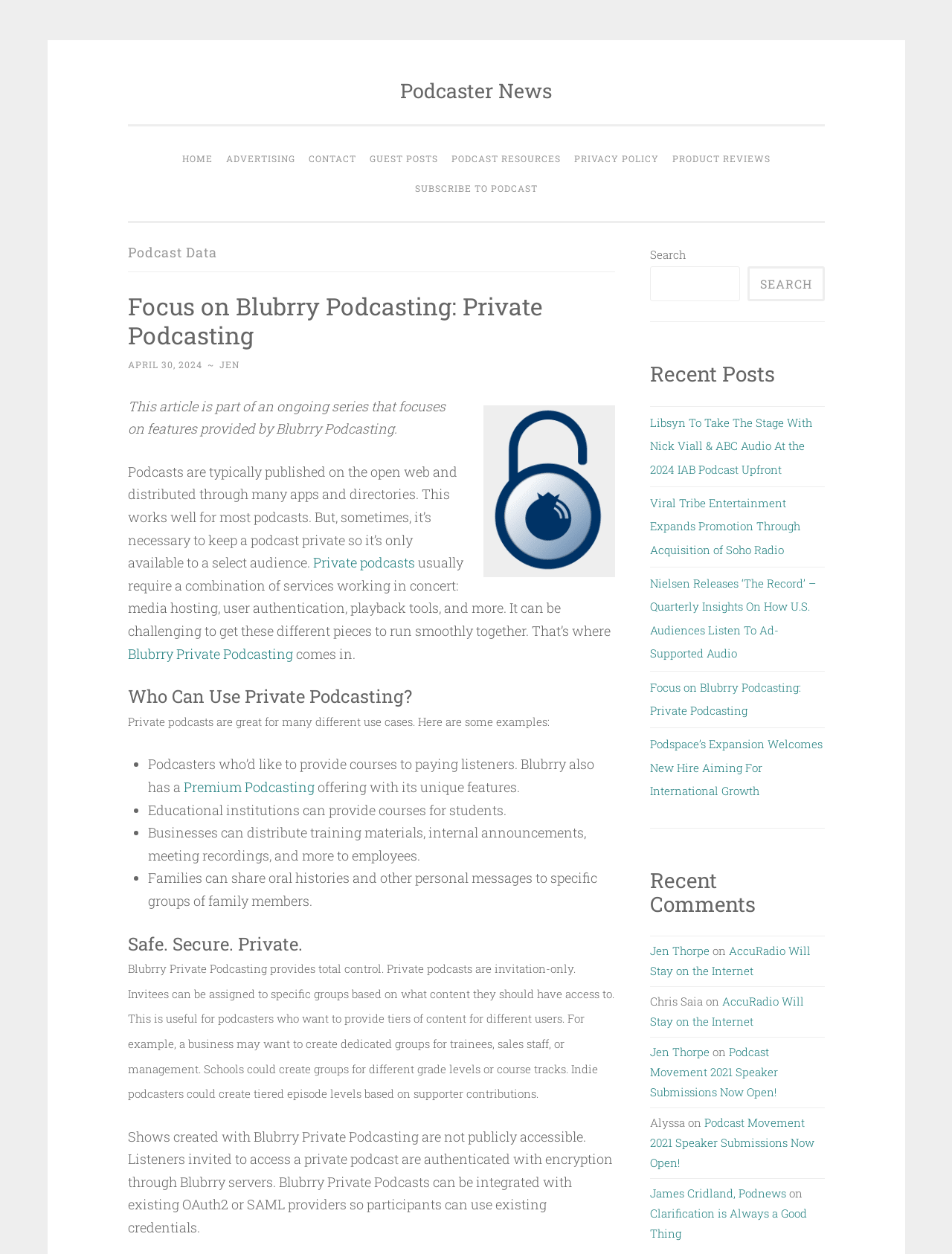What is the name of the author who commented on the article 'AccuRadio Will Stay on the Internet'?
Give a detailed and exhaustive answer to the question.

The comments are listed in the right sidebar of the webpage and the author who commented on the article 'AccuRadio Will Stay on the Internet' is Jen Thorpe, as indicated by the text 'Jen Thorpe on AccuRadio Will Stay on the Internet'.